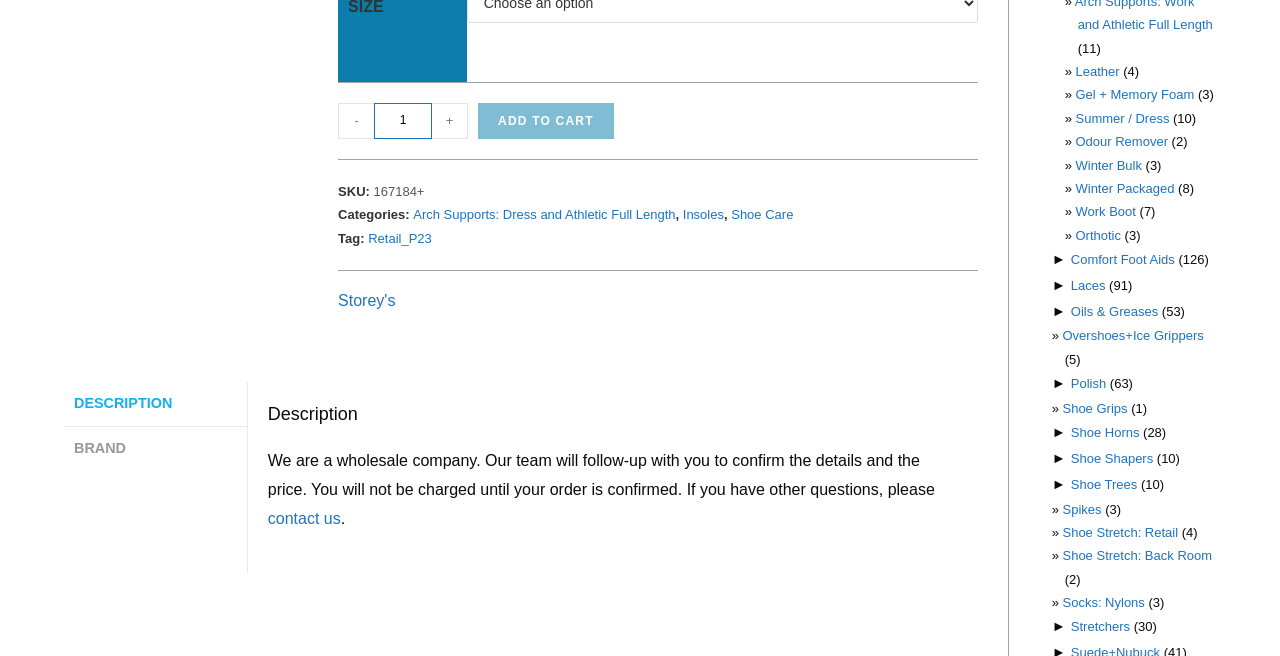Find the bounding box coordinates of the clickable region needed to perform the following instruction: "Select the 'DESCRIPTION' tab". The coordinates should be provided as four float numbers between 0 and 1, i.e., [left, top, right, bottom].

[0.05, 0.58, 0.193, 0.65]